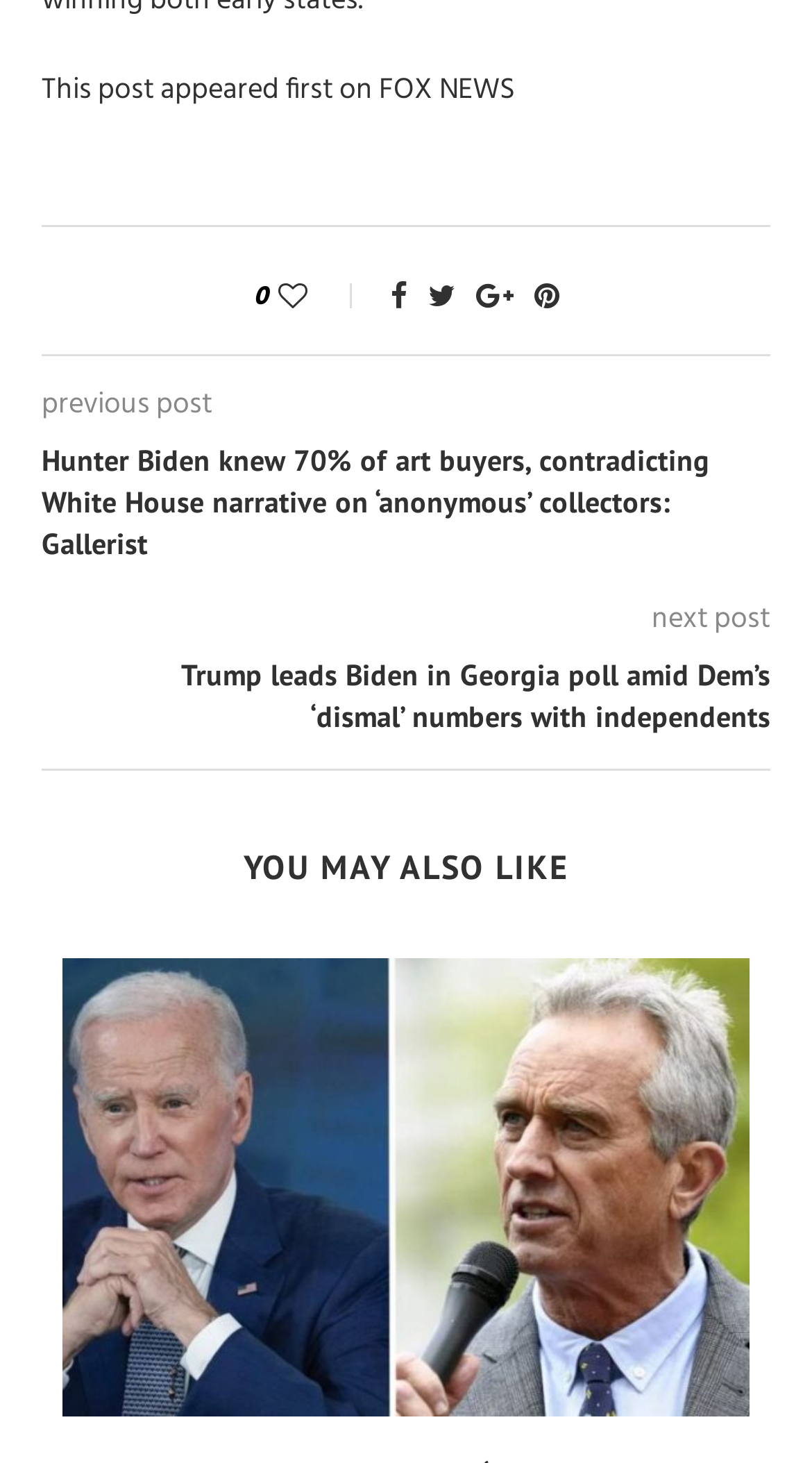Please provide a short answer using a single word or phrase for the question:
What is the category of the recommended posts?

You May Also Like